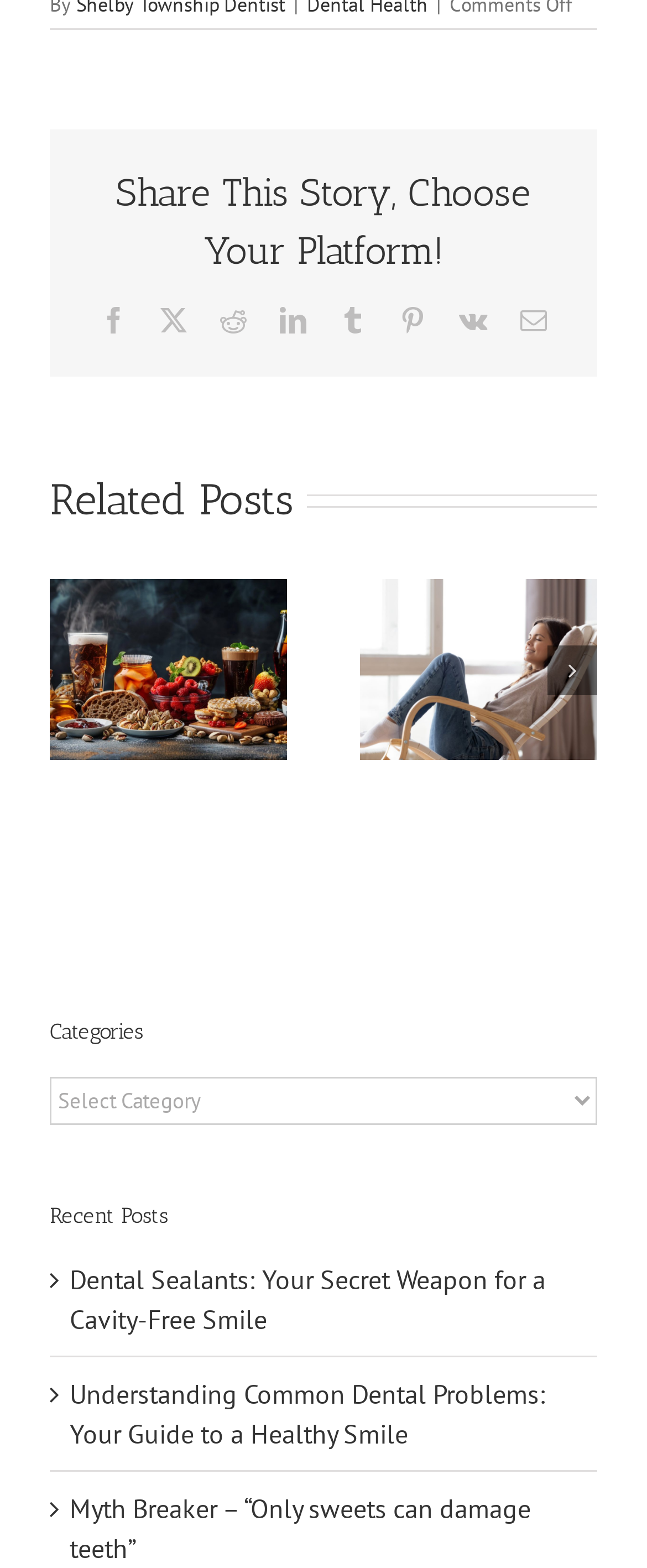Please provide the bounding box coordinates for the UI element as described: "Vk". The coordinates must be four floats between 0 and 1, represented as [left, top, right, bottom].

[0.709, 0.195, 0.753, 0.212]